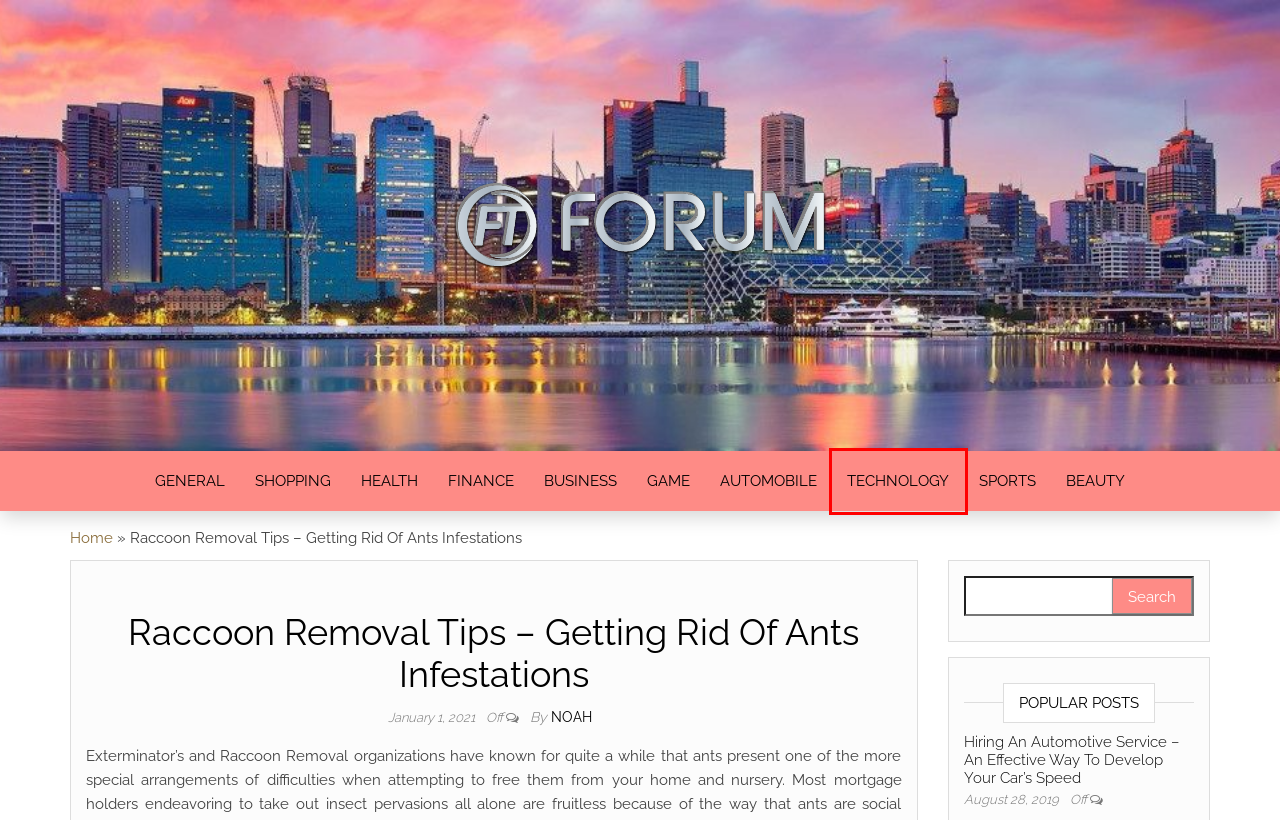Analyze the screenshot of a webpage featuring a red rectangle around an element. Pick the description that best fits the new webpage after interacting with the element inside the red bounding box. Here are the candidates:
A. Noah, Author at Green Earth
B. Shopping Archives - Green Earth
C. Technology Archives - Green Earth
D. Business Archives - Green Earth
E. General Archives - Green Earth
F. Green Earth -
G. Finance Archives - Green Earth
H. Automobile Archives - Green Earth

C